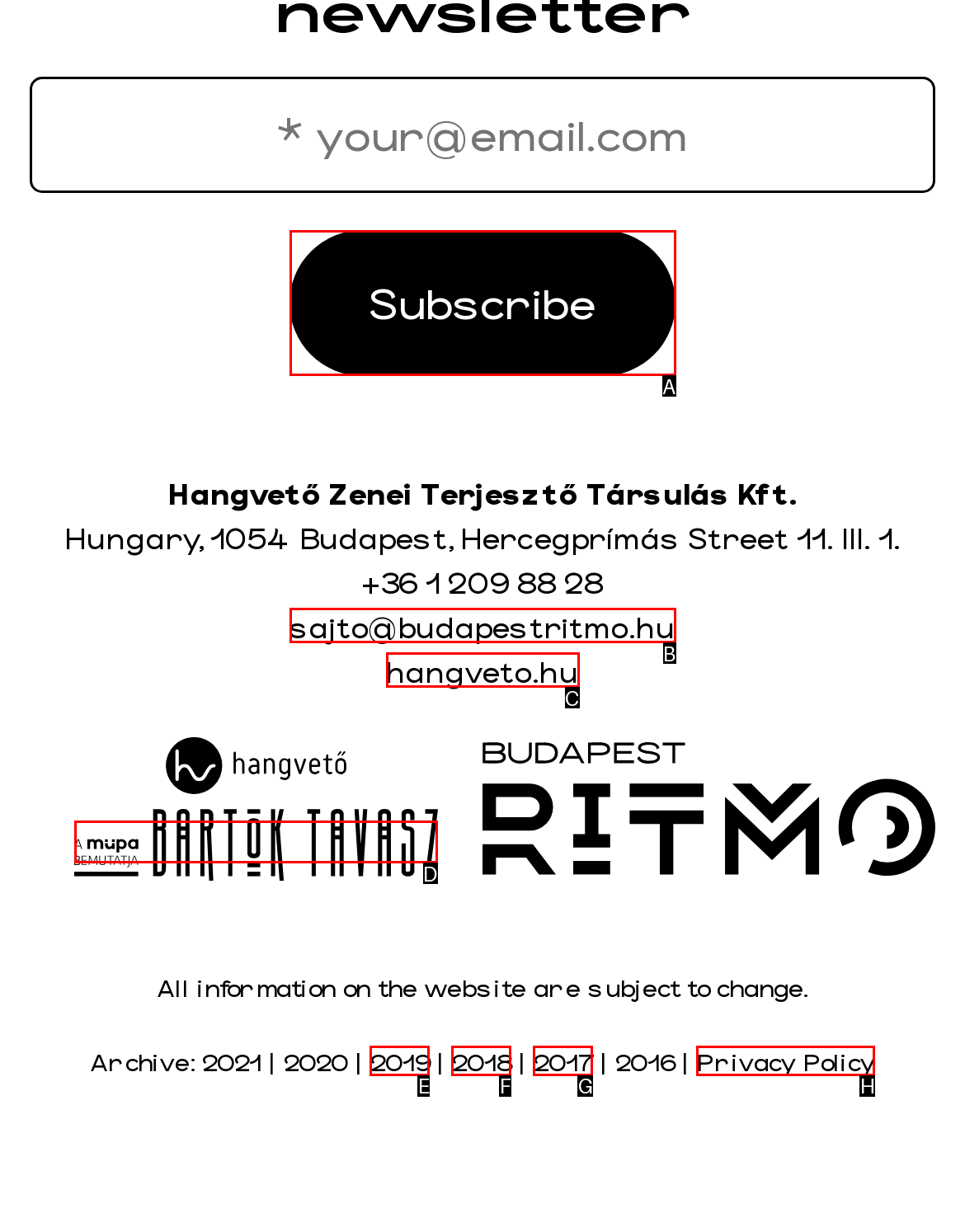Identify the letter of the UI element needed to carry out the task: Subscribe to newsletter
Reply with the letter of the chosen option.

A